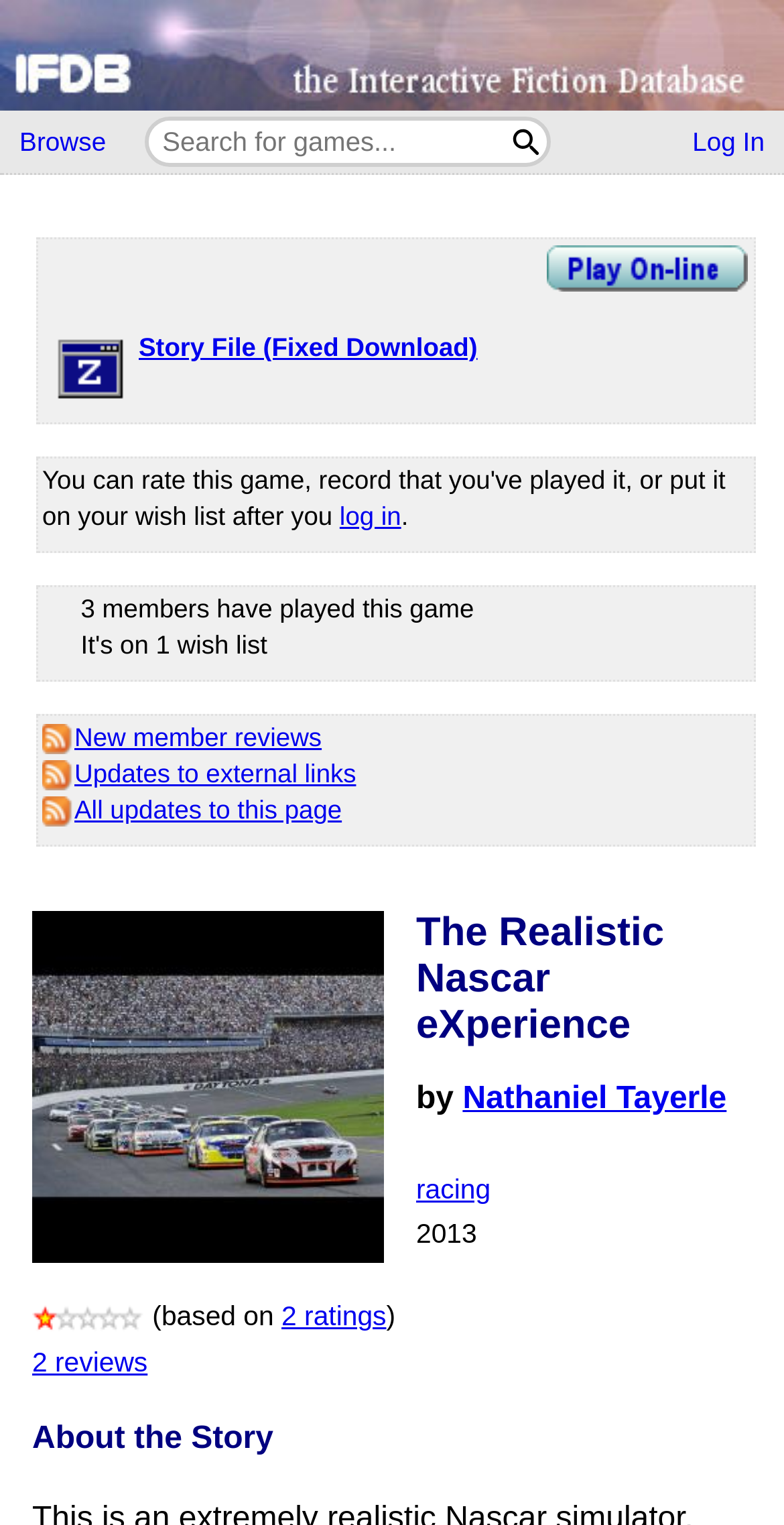Reply to the question with a brief word or phrase: How many members have played this game?

3